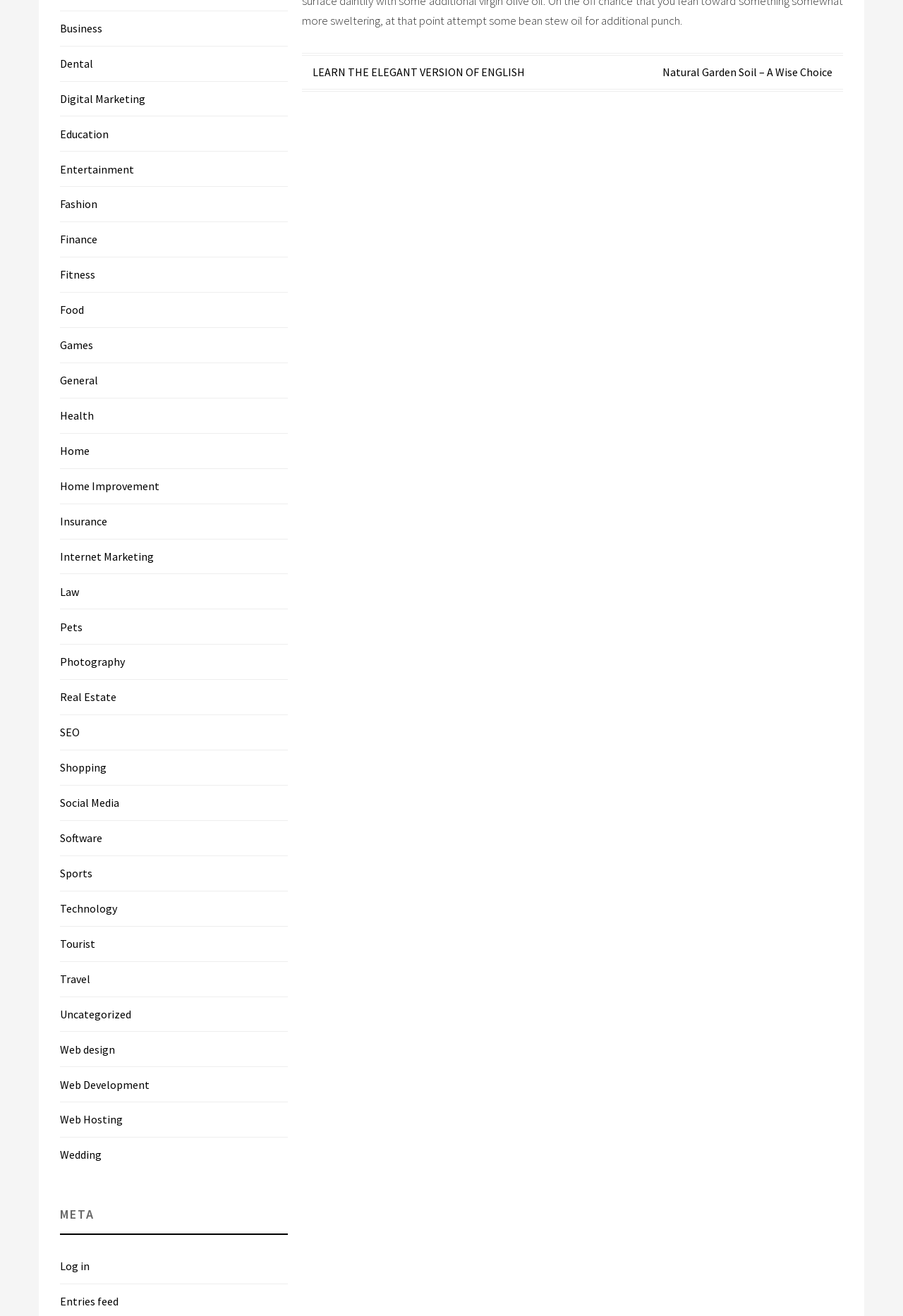How many categories are available in the navigation?
Your answer should be a single word or phrase derived from the screenshot.

28